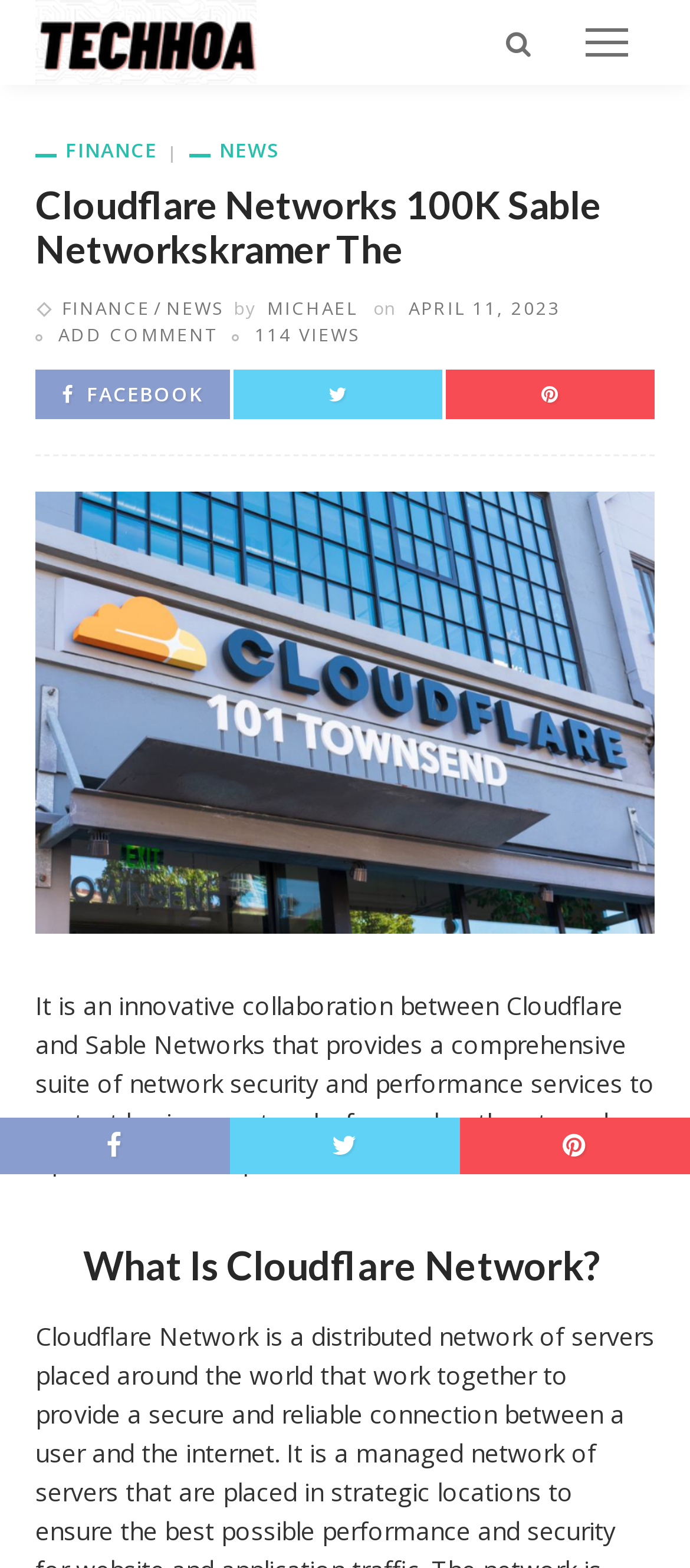Provide the bounding box coordinates of the HTML element described as: "add comment". The bounding box coordinates should be four float numbers between 0 and 1, i.e., [left, top, right, bottom].

[0.085, 0.206, 0.313, 0.221]